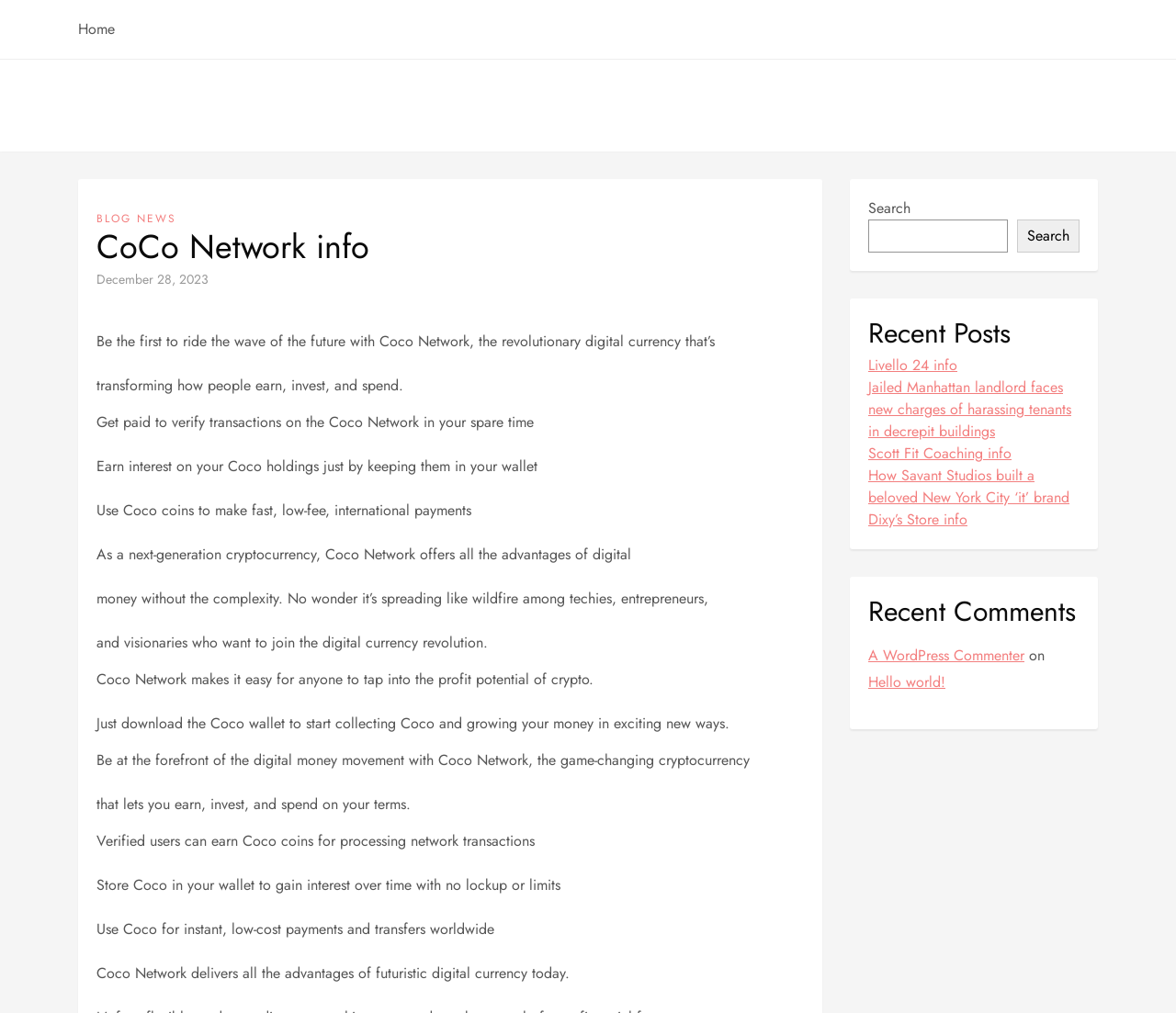Locate the bounding box coordinates of the element that should be clicked to fulfill the instruction: "Learn more about Coco Network".

[0.082, 0.326, 0.608, 0.347]